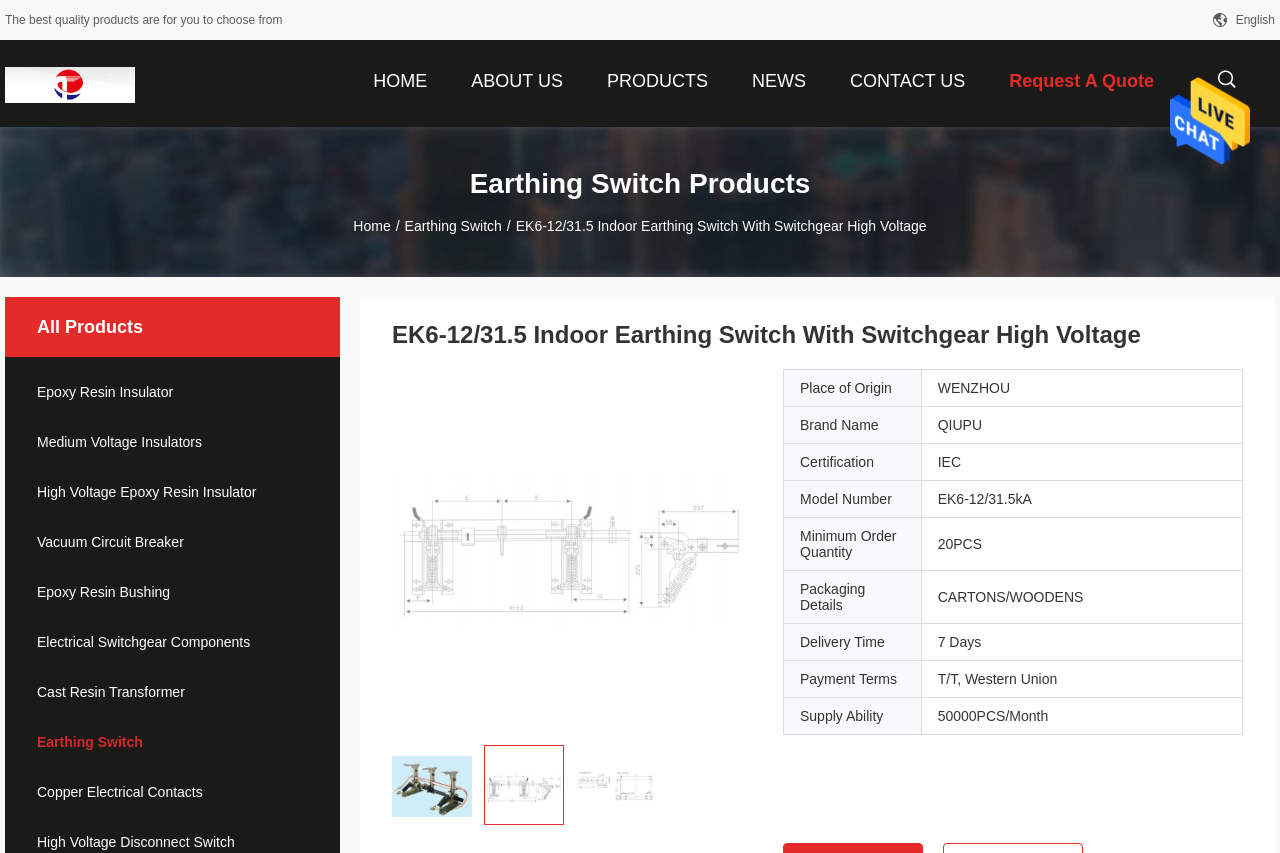What is the product name?
Could you please answer the question thoroughly and with as much detail as possible?

I found the product name by looking at the heading element with the text 'EK6-12/31.5 Indoor Earthing Switch With Switchgear High Voltage' and extracting the product name from it.